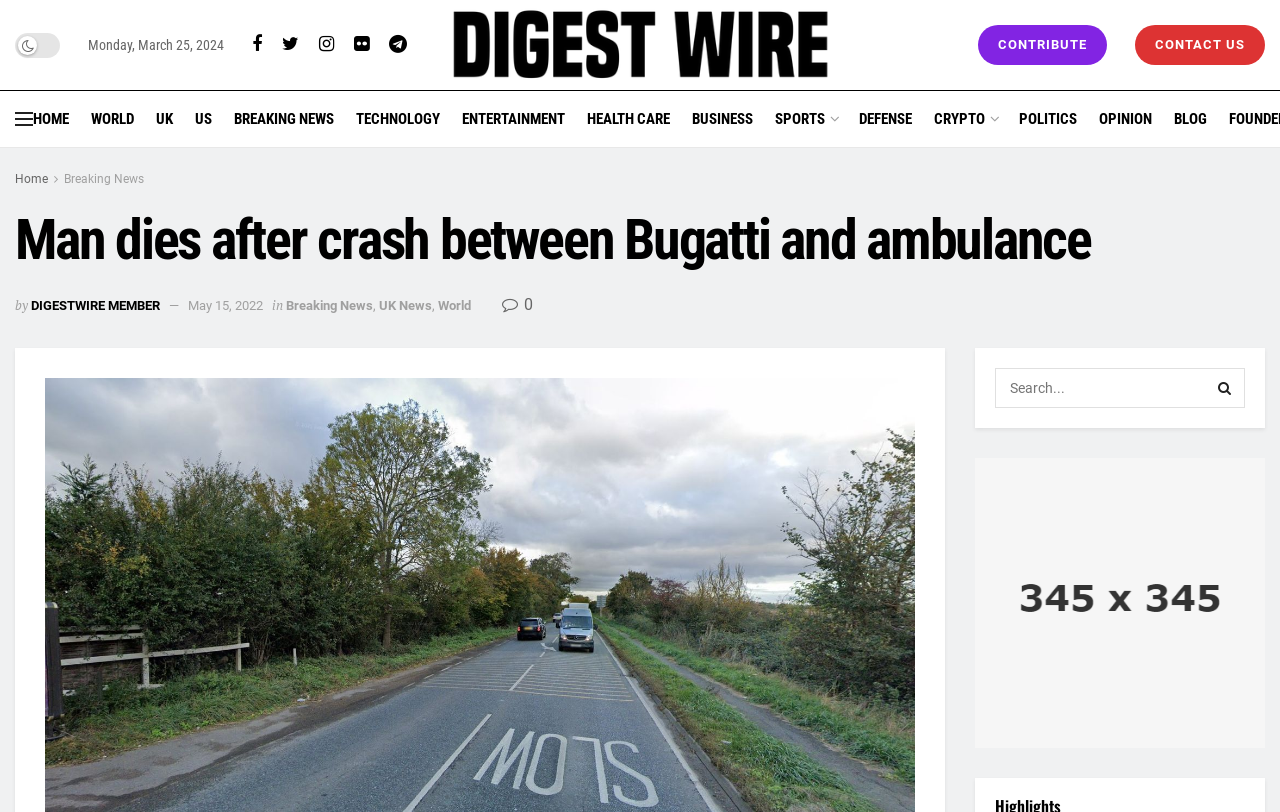Identify the bounding box for the UI element described as: "May 15, 2022". The coordinates should be four float numbers between 0 and 1, i.e., [left, top, right, bottom].

[0.147, 0.367, 0.205, 0.386]